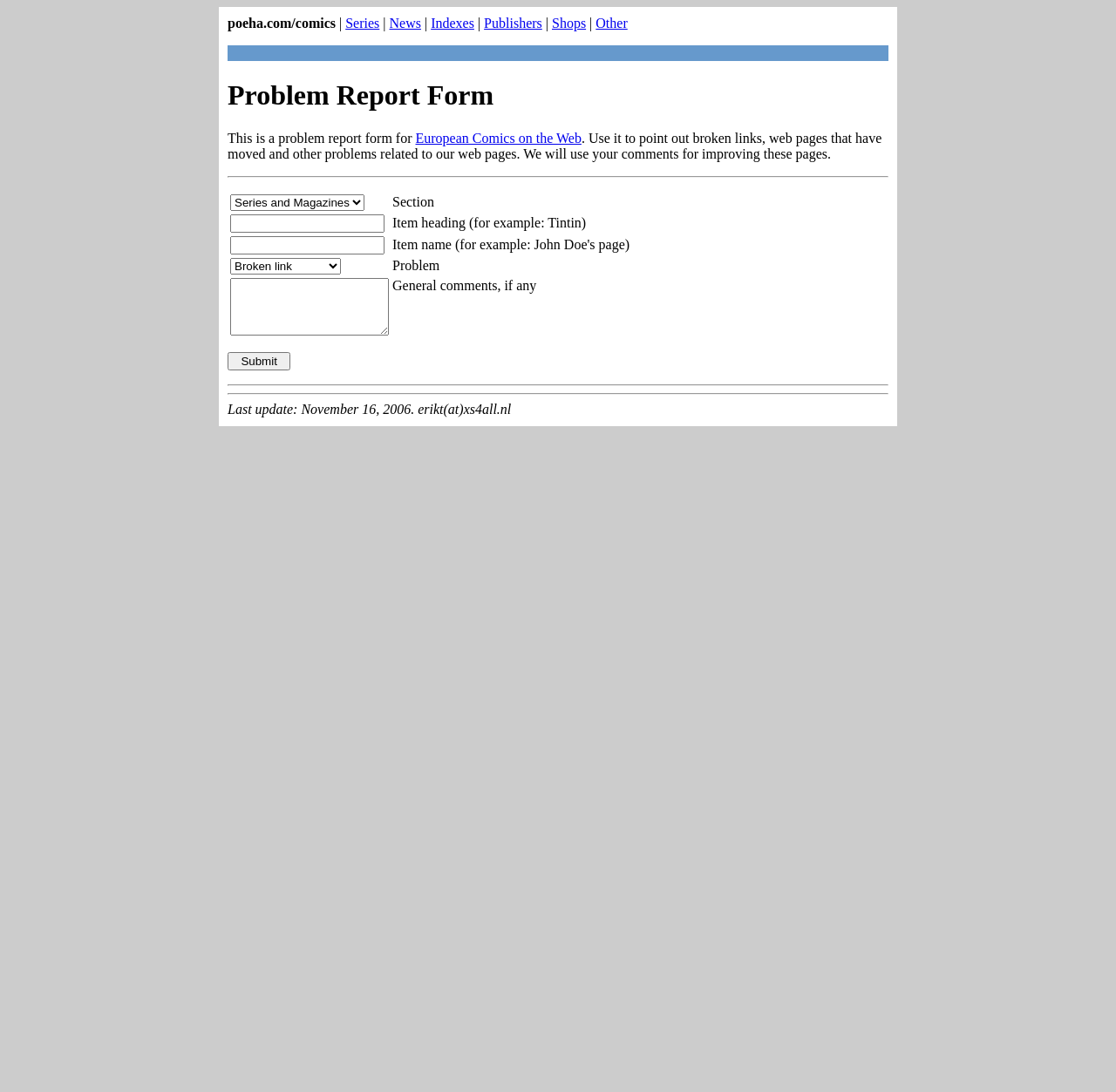Analyze the image and provide a detailed answer to the question: Is the report form specific to a particular section?

The report form appears to be specific to the Series and Magazines section of European Comics on the Web. The form includes fields to report problems related to this section, such as broken links or moved pages.